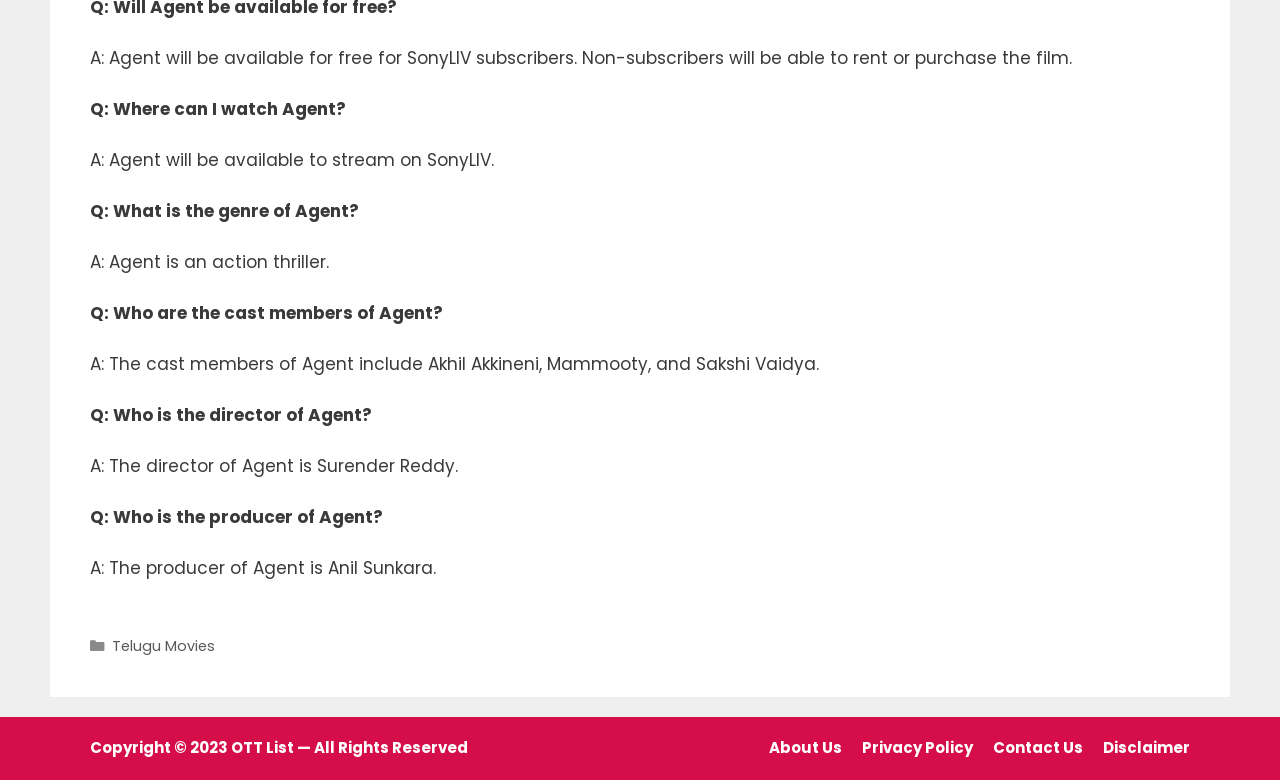Where can I watch the movie Agent?
Please provide a comprehensive answer based on the information in the image.

I found the answer by looking at the question-answer pairs on the webpage. Specifically, I found the question 'Q: Where can I watch Agent?' and its corresponding answer 'A: Agent will be available to stream on SonyLIV.'